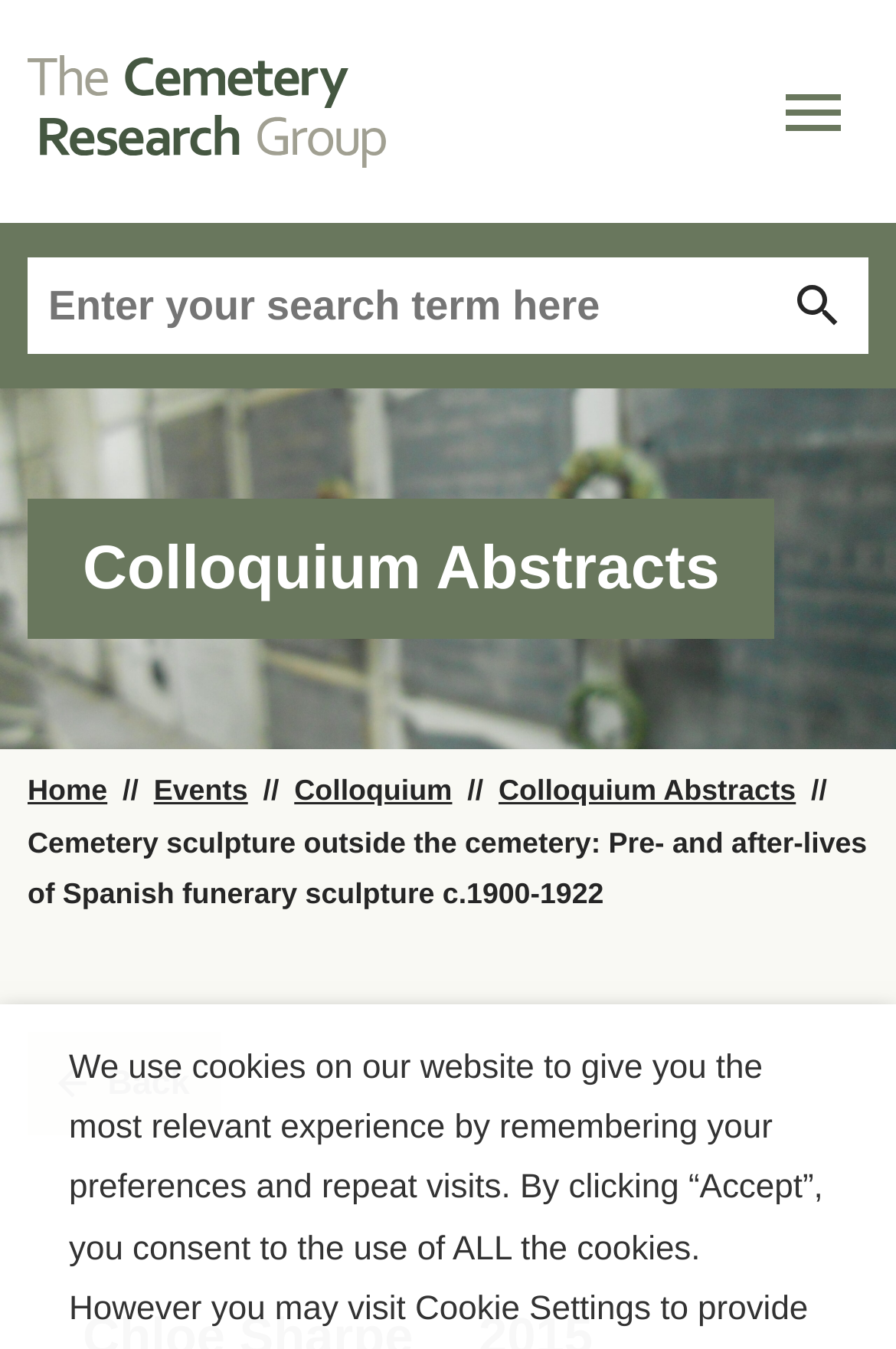Please locate the bounding box coordinates of the element's region that needs to be clicked to follow the instruction: "Check the Parcel Viewer". The bounding box coordinates should be provided as four float numbers between 0 and 1, i.e., [left, top, right, bottom].

None